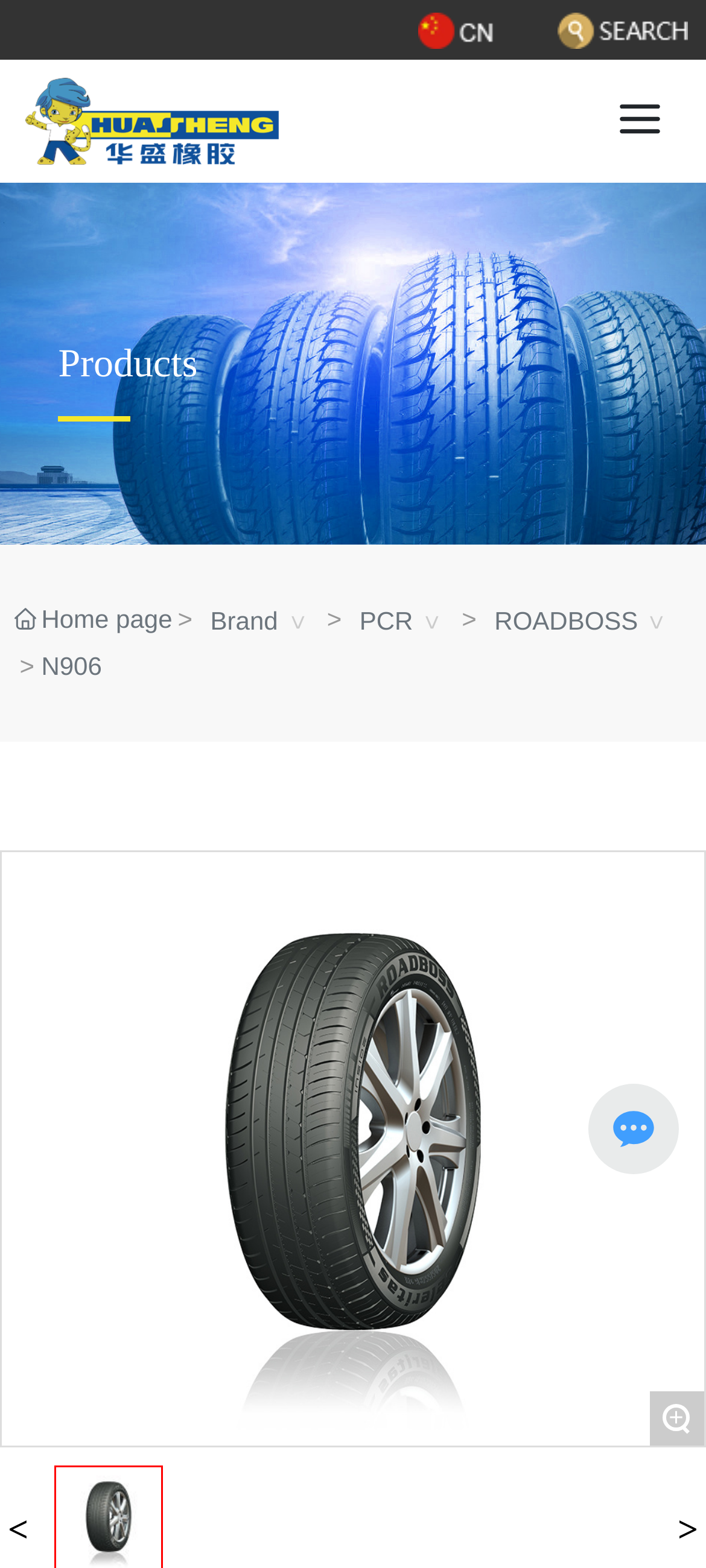What is the company name?
Kindly offer a comprehensive and detailed response to the question.

The company name can be found in the root element 'N906-Shandong Huasheng Rubber Group', which indicates that the webpage is related to this company.